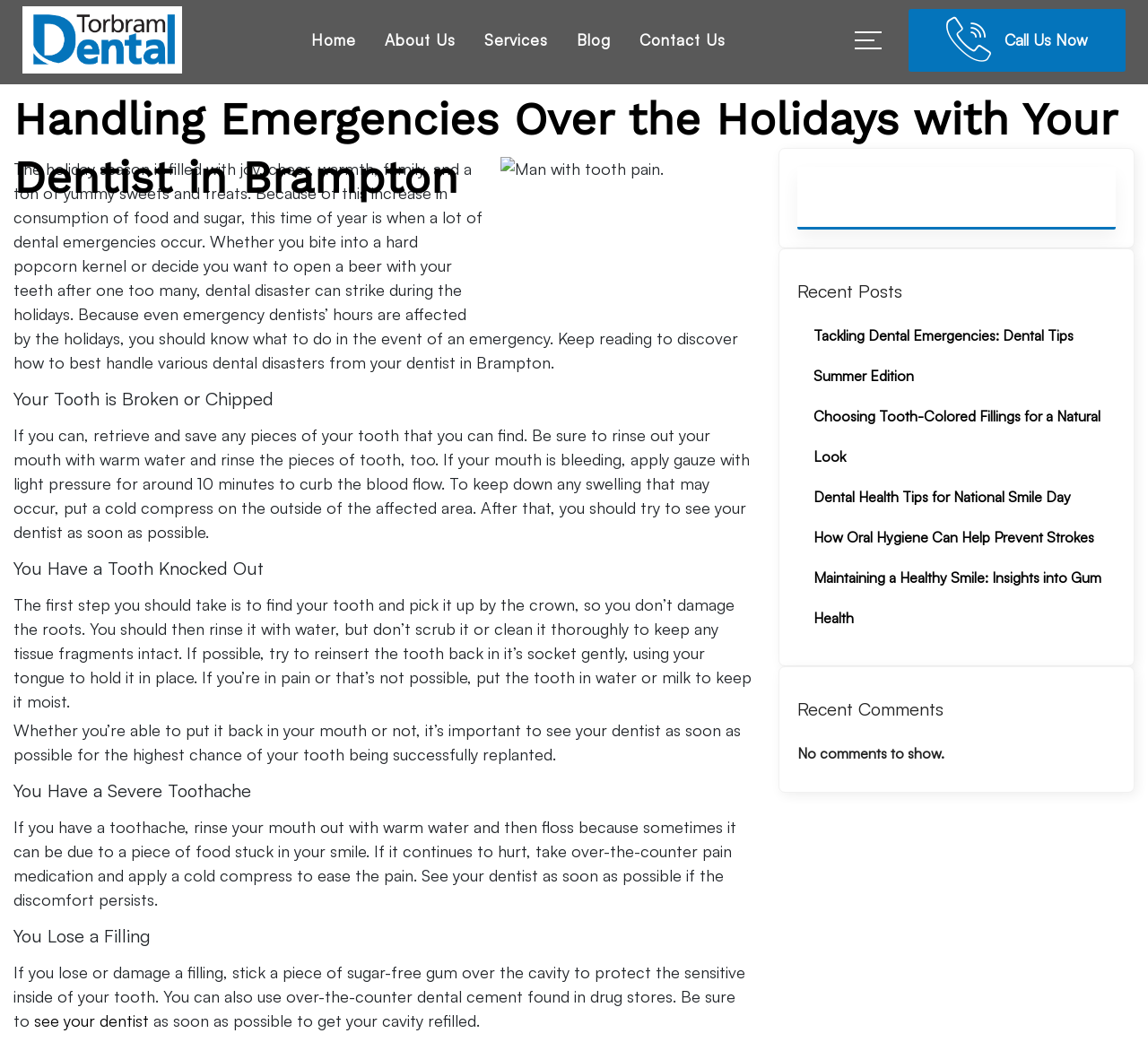Show the bounding box coordinates of the region that should be clicked to follow the instruction: "Read the blog post 'Tackling Dental Emergencies: Dental Tips Summer Edition'."

[0.709, 0.313, 0.935, 0.369]